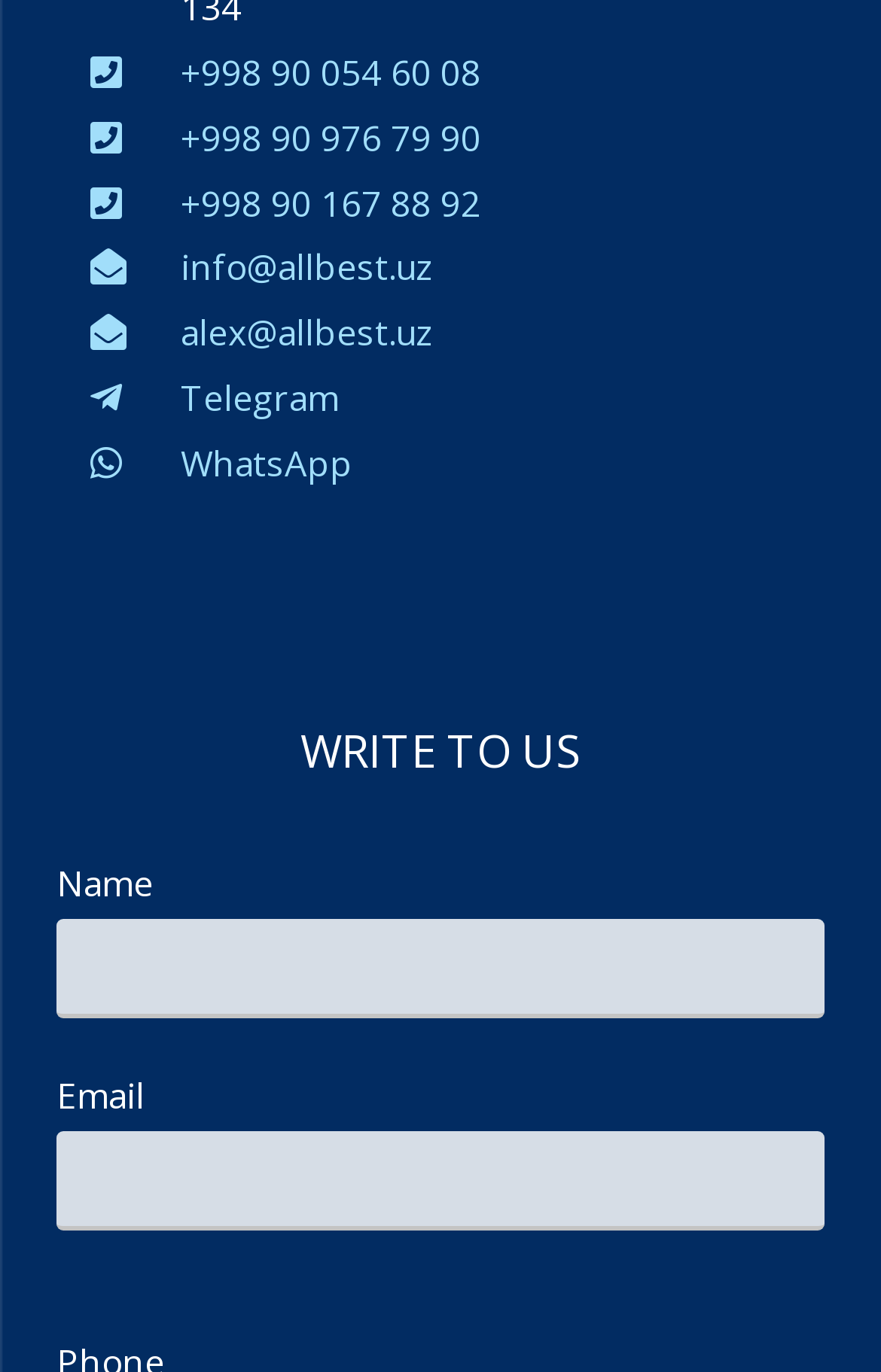Locate the bounding box coordinates of the element that should be clicked to execute the following instruction: "Enter your name".

[0.064, 0.67, 0.936, 0.743]